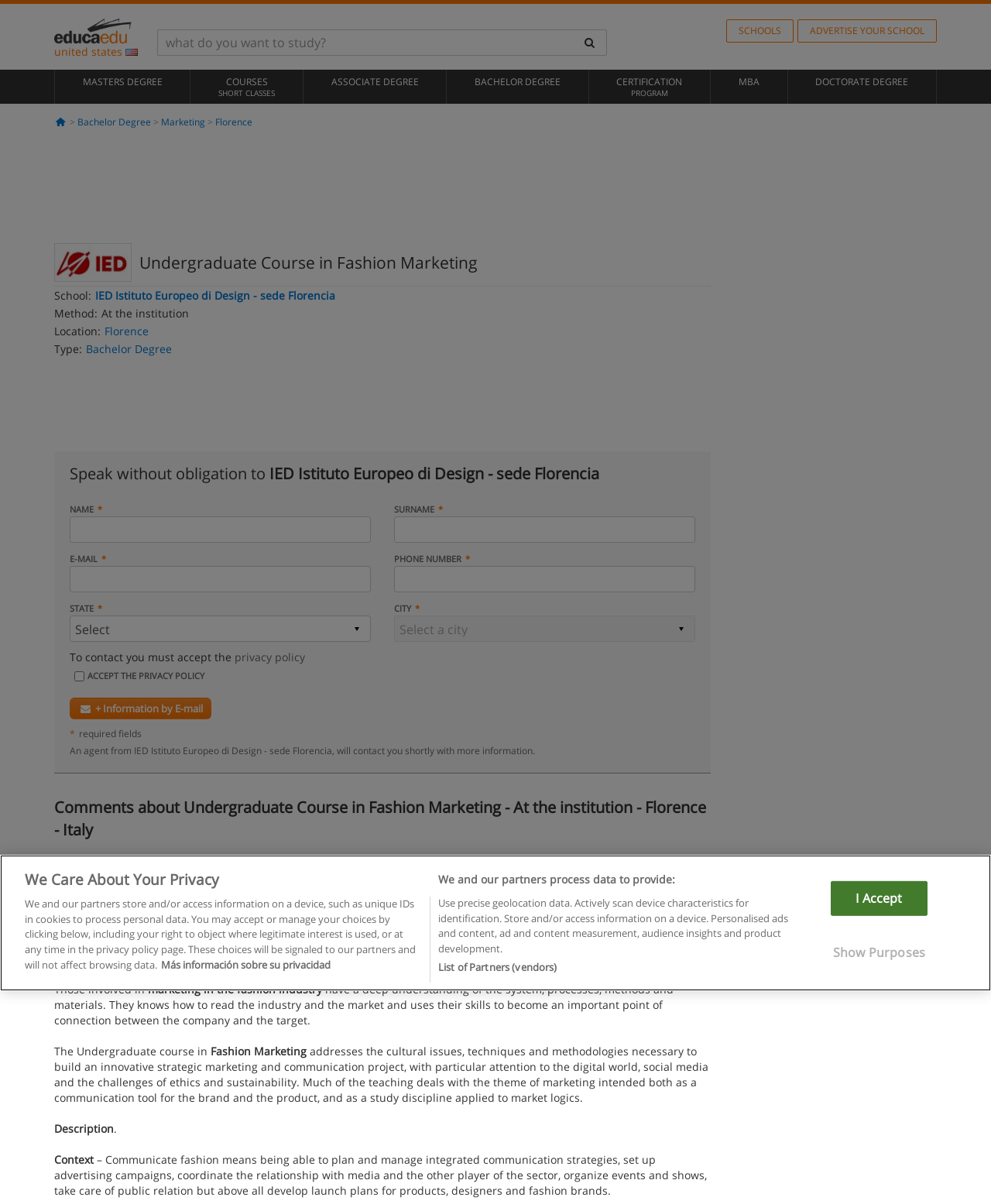Analyze the image and answer the question with as much detail as possible: 
What is the language of instruction for the course?

The question asks for the language of instruction for the course. By looking at the webpage, we can find the answer in the 'LANGUAGE:' section, which is 'English'.